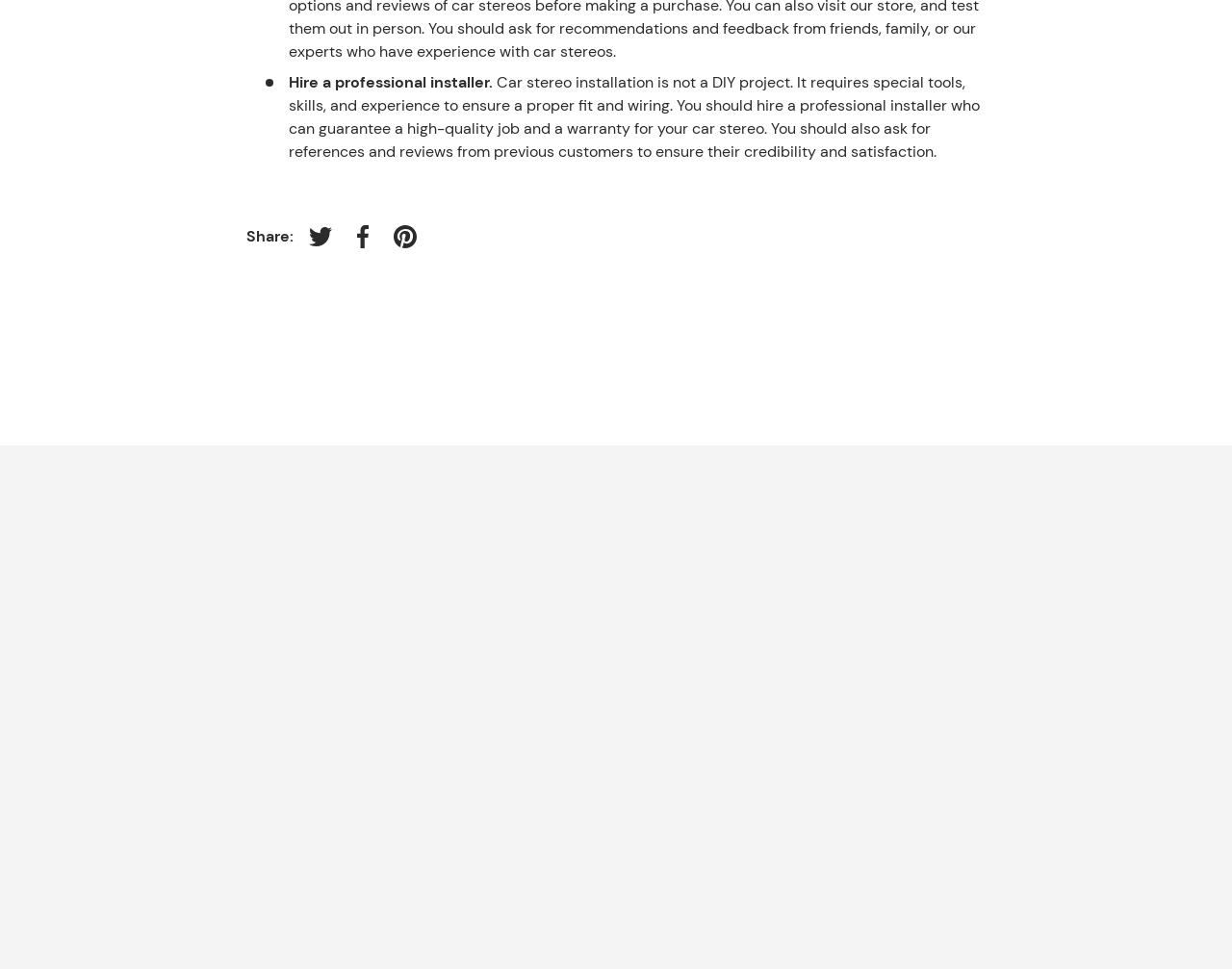Provide the bounding box coordinates for the UI element described in this sentence: "Terms of Service". The coordinates should be four float values between 0 and 1, i.e., [left, top, right, bottom].

[0.514, 0.606, 0.608, 0.627]